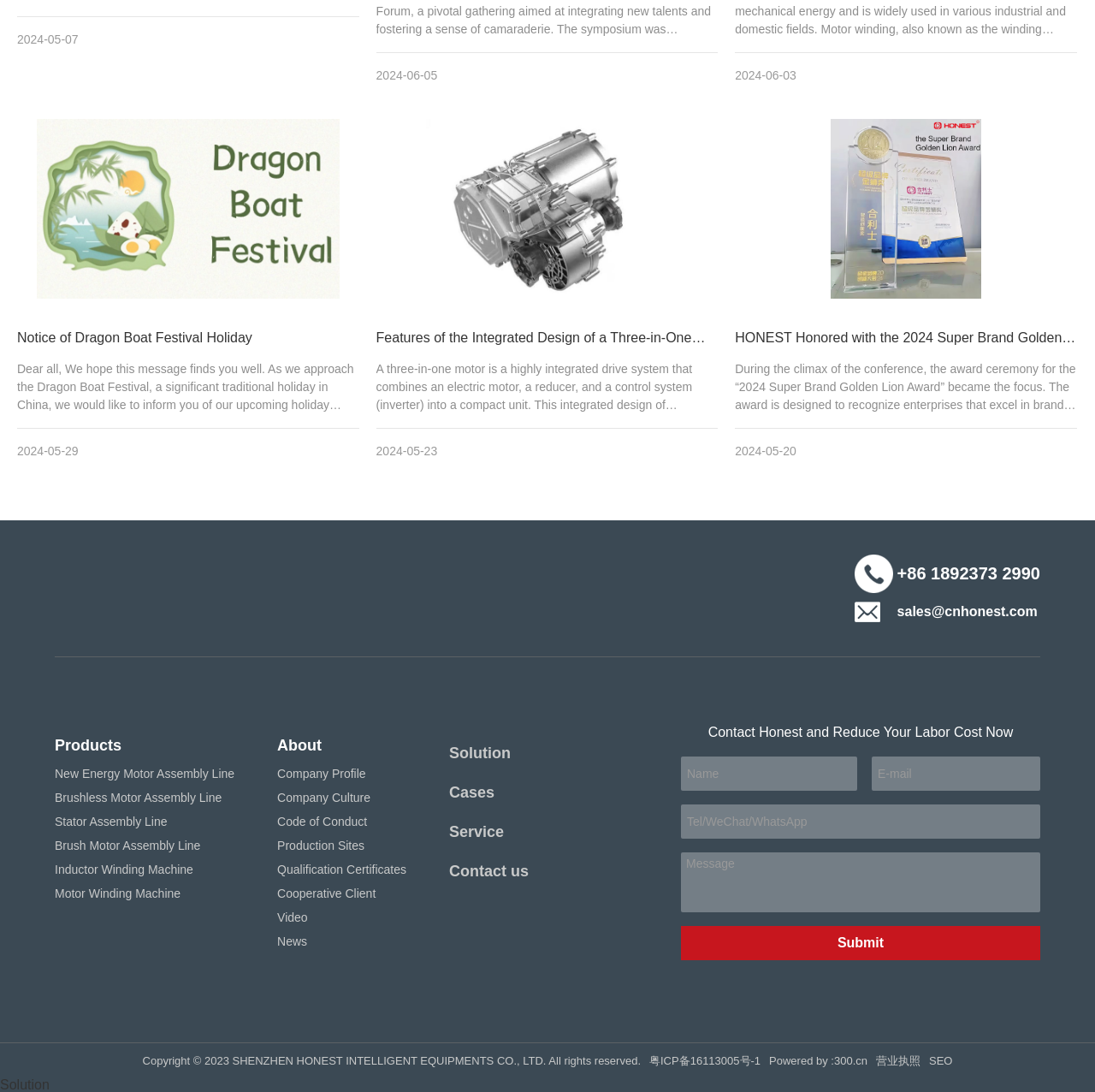Please mark the bounding box coordinates of the area that should be clicked to carry out the instruction: "Click the link to learn about the features of the integrated design of a three-in-one motor".

[0.343, 0.184, 0.656, 0.196]